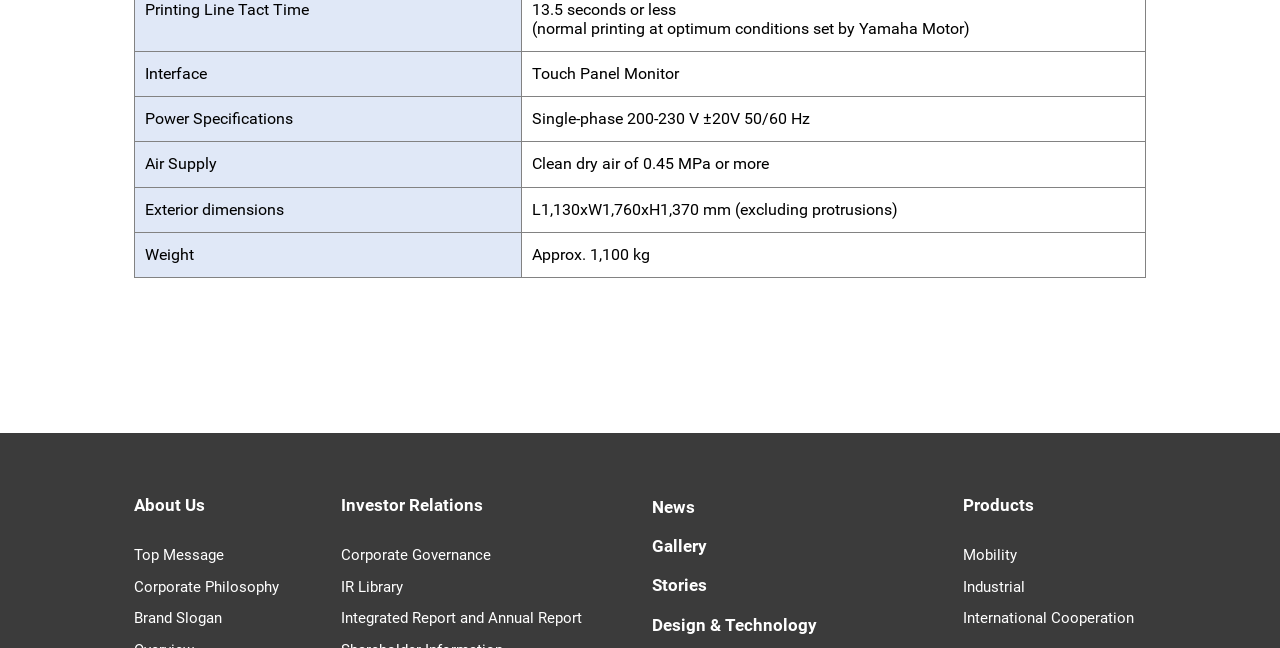Can you show the bounding box coordinates of the region to click on to complete the task described in the instruction: "Learn about Design & Technology"?

[0.509, 0.947, 0.638, 0.981]